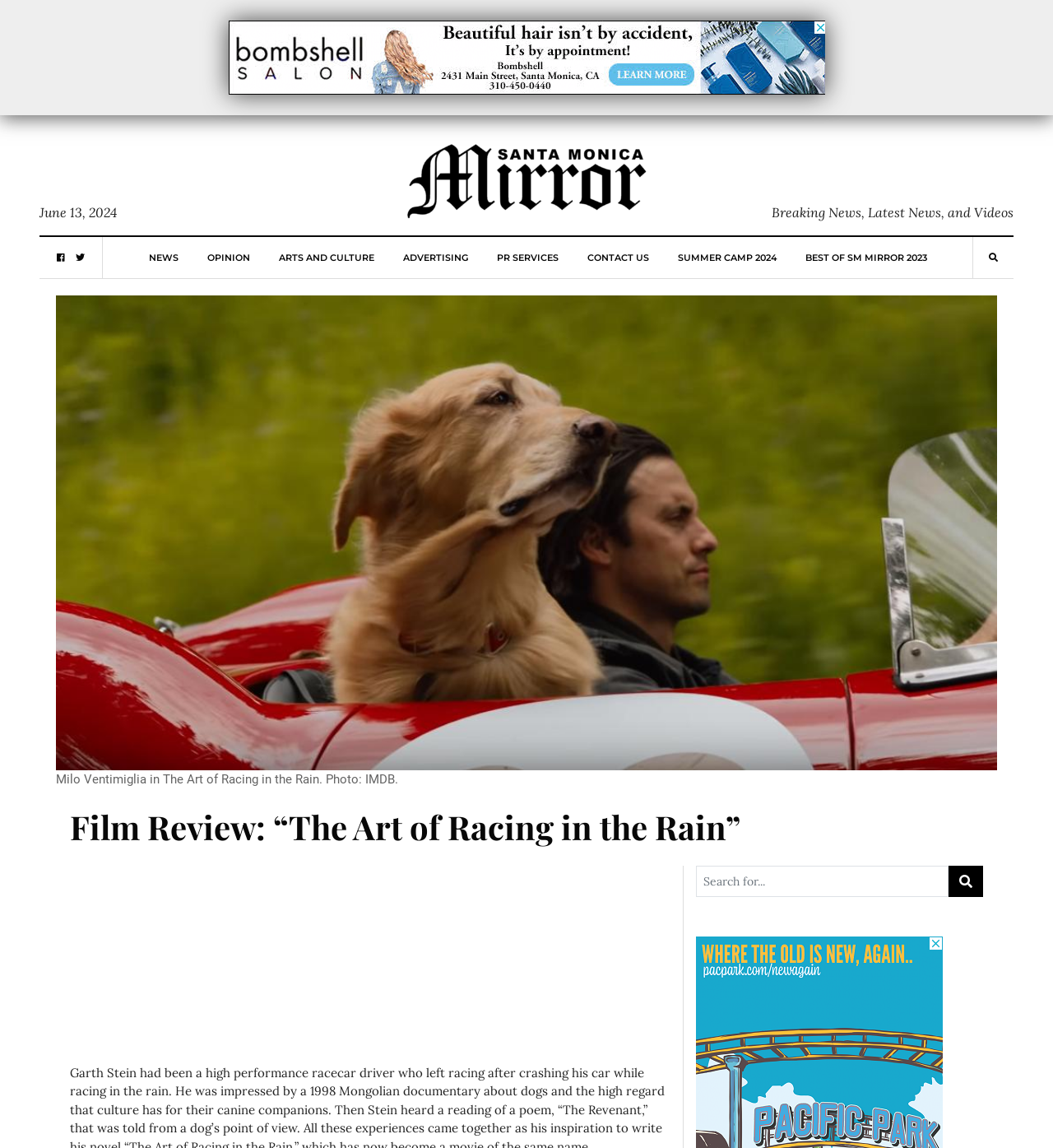Describe all significant elements and features of the webpage.

The webpage is a film review article titled "The Art of Racing in the Rain" from SM Mirror. At the top left, there is a logo of SM Mirror, accompanied by a link to the website. Below the logo, there is a date "June 13, 2024" and a tagline "Breaking News, Latest News, and Videos" at the top right.

On the top navigation bar, there are several links to different sections of the website, including NEWS, OPINION, ARTS AND CULTURE, ADVERTISING, PR SERVICES, CONTACT US, SUMMER CAMP 2024, and BEST OF SM MIRROR 2023. 

On the right side of the page, there is an advertisement iframe. Below the navigation bar, the main content of the article begins. The article title "Film Review: “The Art of Racing in the Rain”" is displayed prominently, followed by a figure, likely an image related to the film. 

To the right of the article title, there is a search bar with a searchbox and a search button. Below the search bar, there is a brief description of the film, mentioning Garth Stein, a high-performance racecar driver who left racing after crashing his car. 

There is also an image of Milo Ventimiglia in The Art of Racing in the Rain, with a caption "Photo: IMDB."